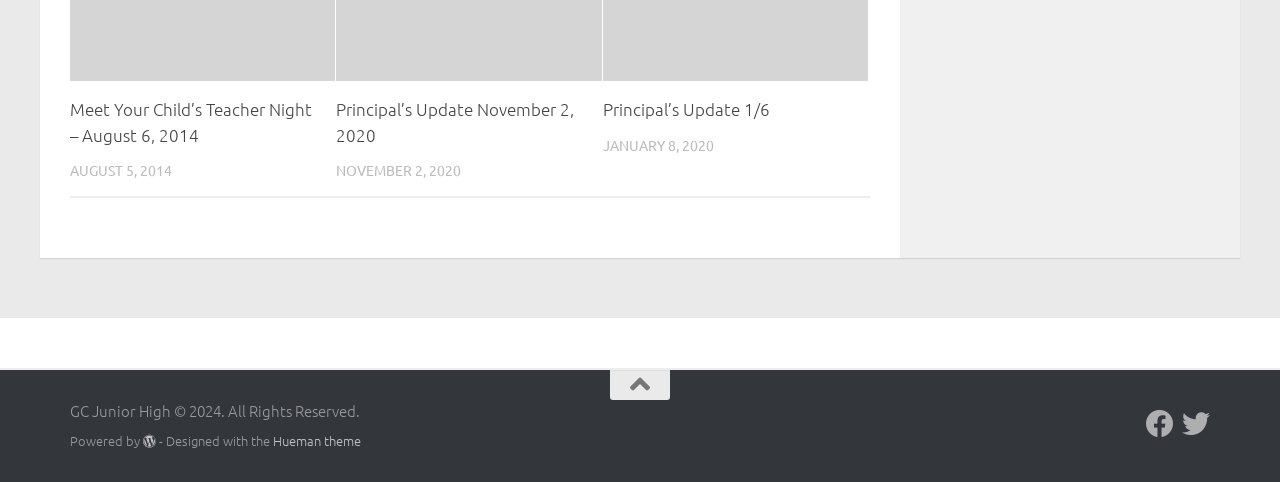Extract the bounding box of the UI element described as: "Principal’s Update 1/6".

[0.471, 0.204, 0.601, 0.249]